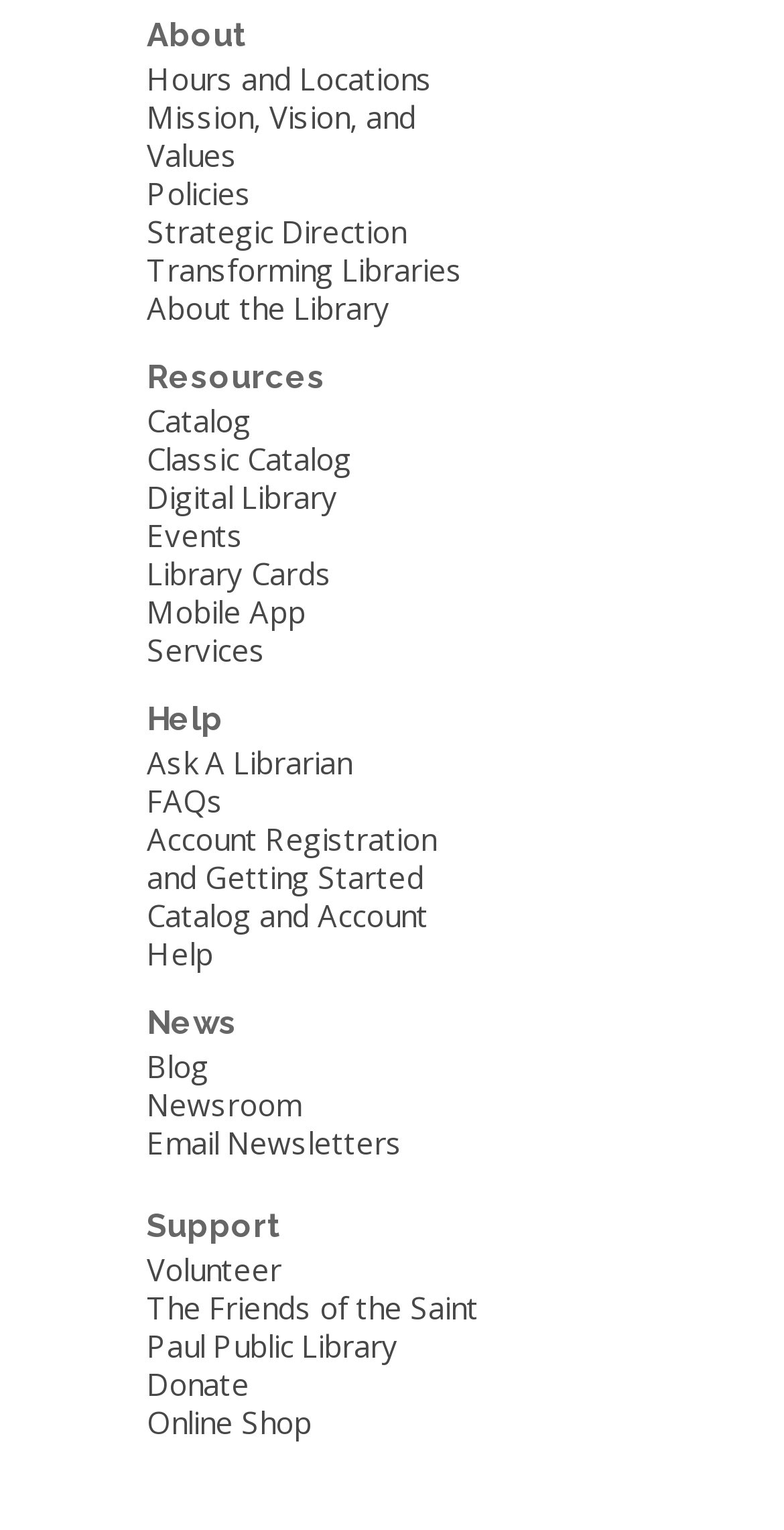Based on what you see in the screenshot, provide a thorough answer to this question: What is the purpose of the 'Support' section?

The 'Support' section on the webpage contains links to ways to support the library, including volunteering, donating, and shopping at the online shop. Therefore, the purpose of the 'Support' section is to provide ways for users to contribute to the library.